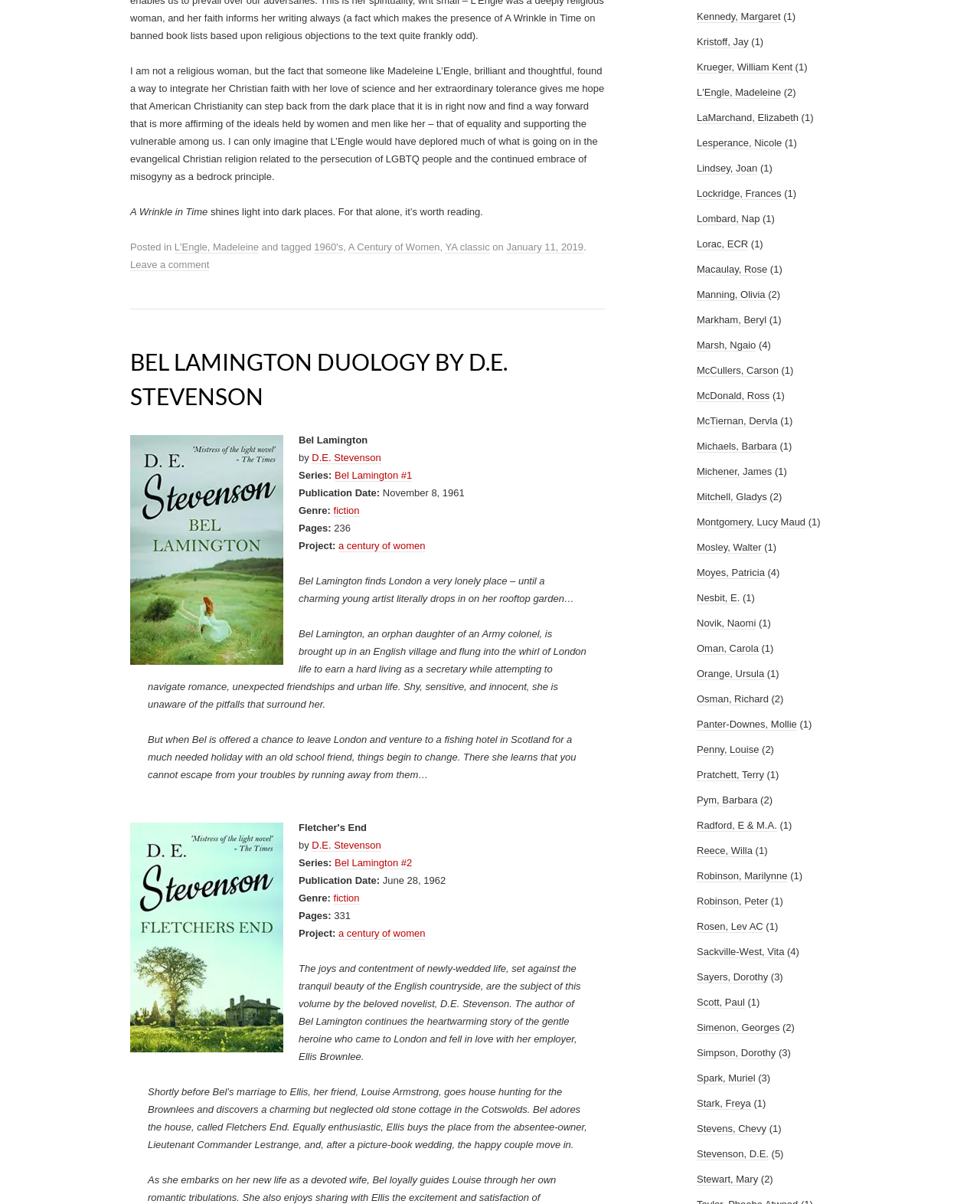What is the genre of Bel Lamington?
Examine the image closely and answer the question with as much detail as possible.

I found the answer by looking at the text 'Genre: fiction' which appears on the webpage, indicating that the genre of Bel Lamington is fiction.